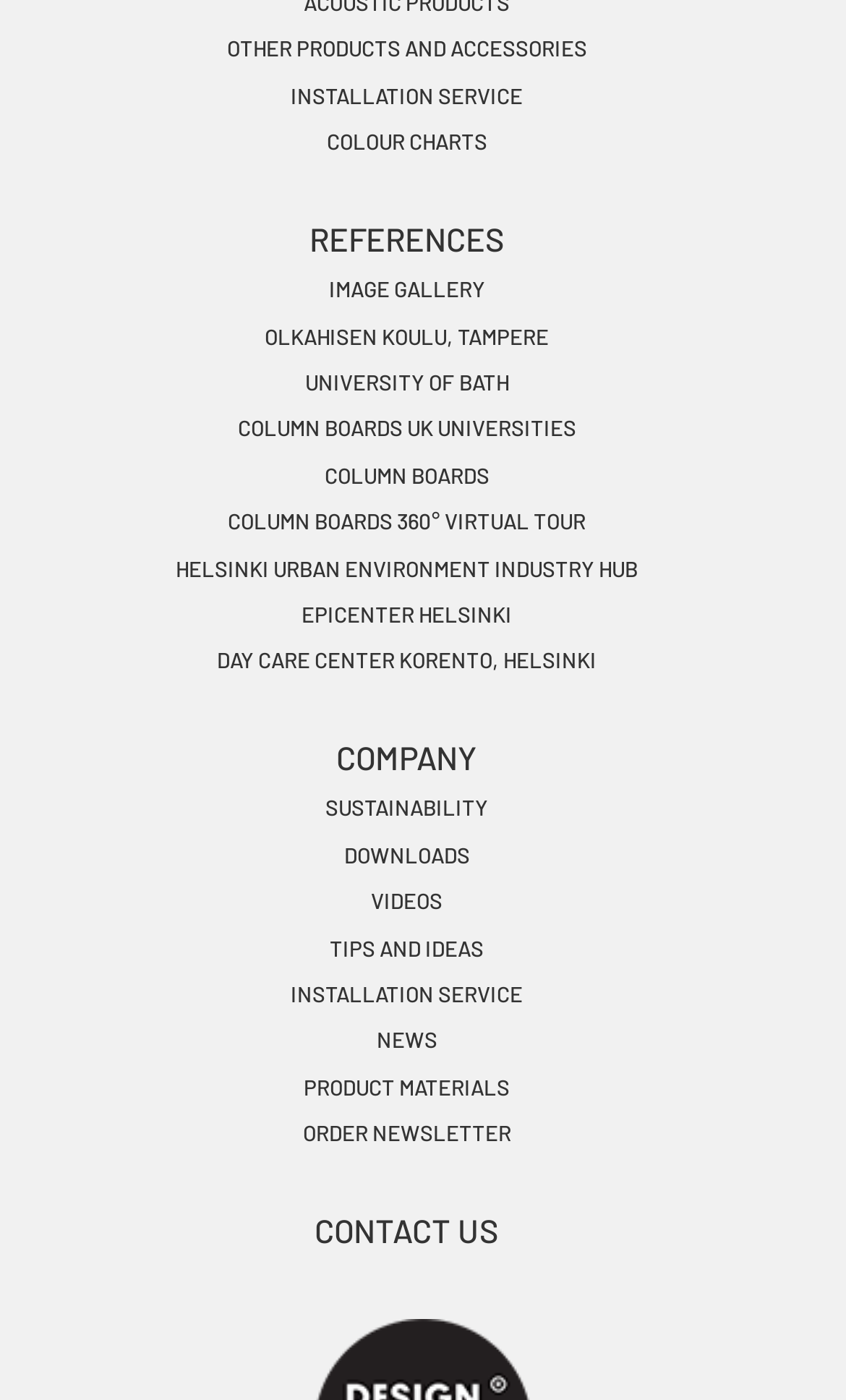Give a succinct answer to this question in a single word or phrase: 
How many university-related links are there?

3